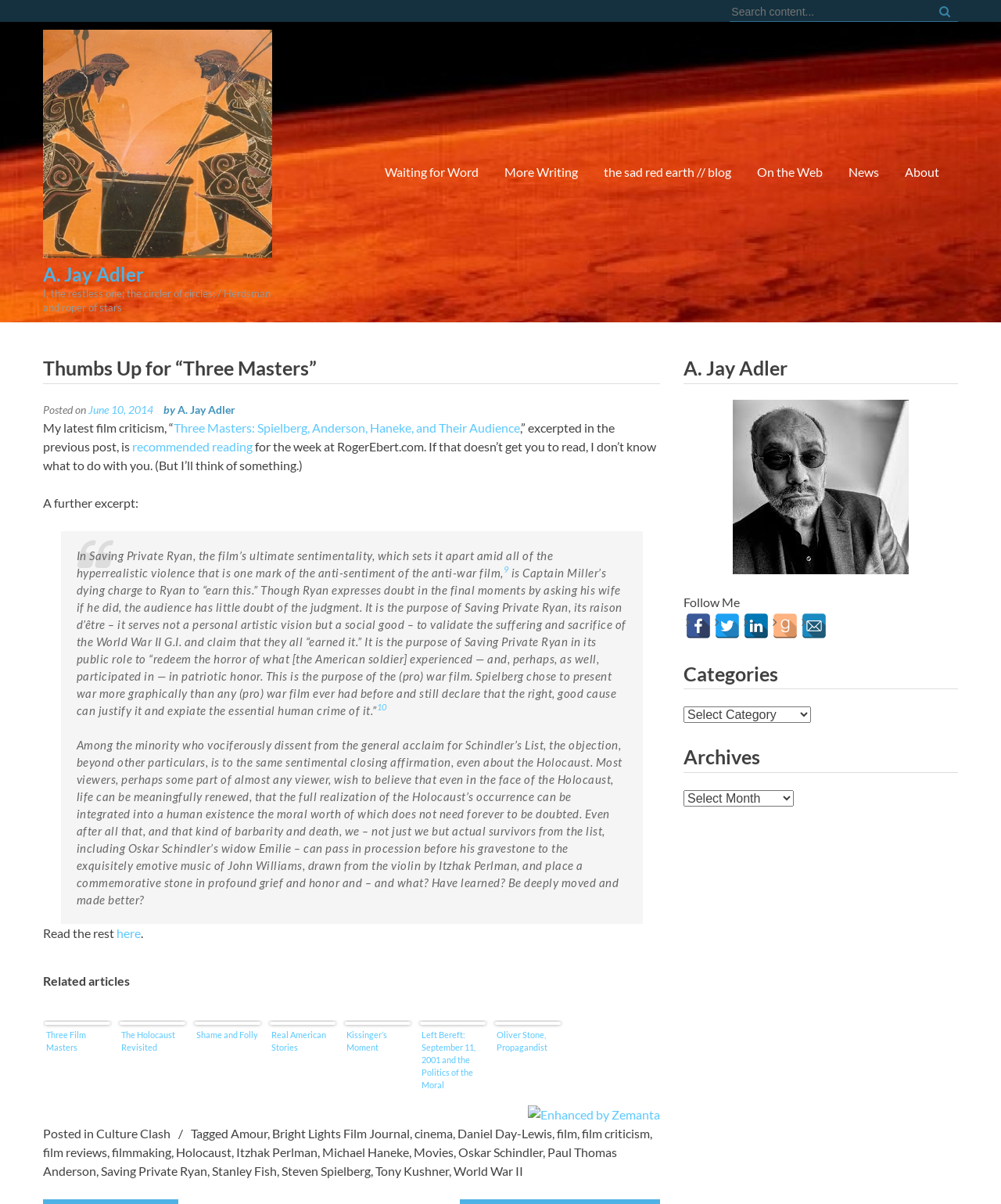What is the name of the website where the article was originally published?
Please provide an in-depth and detailed response to the question.

The name of the website is mentioned in the article as the place where the author's film criticism was excerpted, and it is also a well-known website for film reviews and criticism.